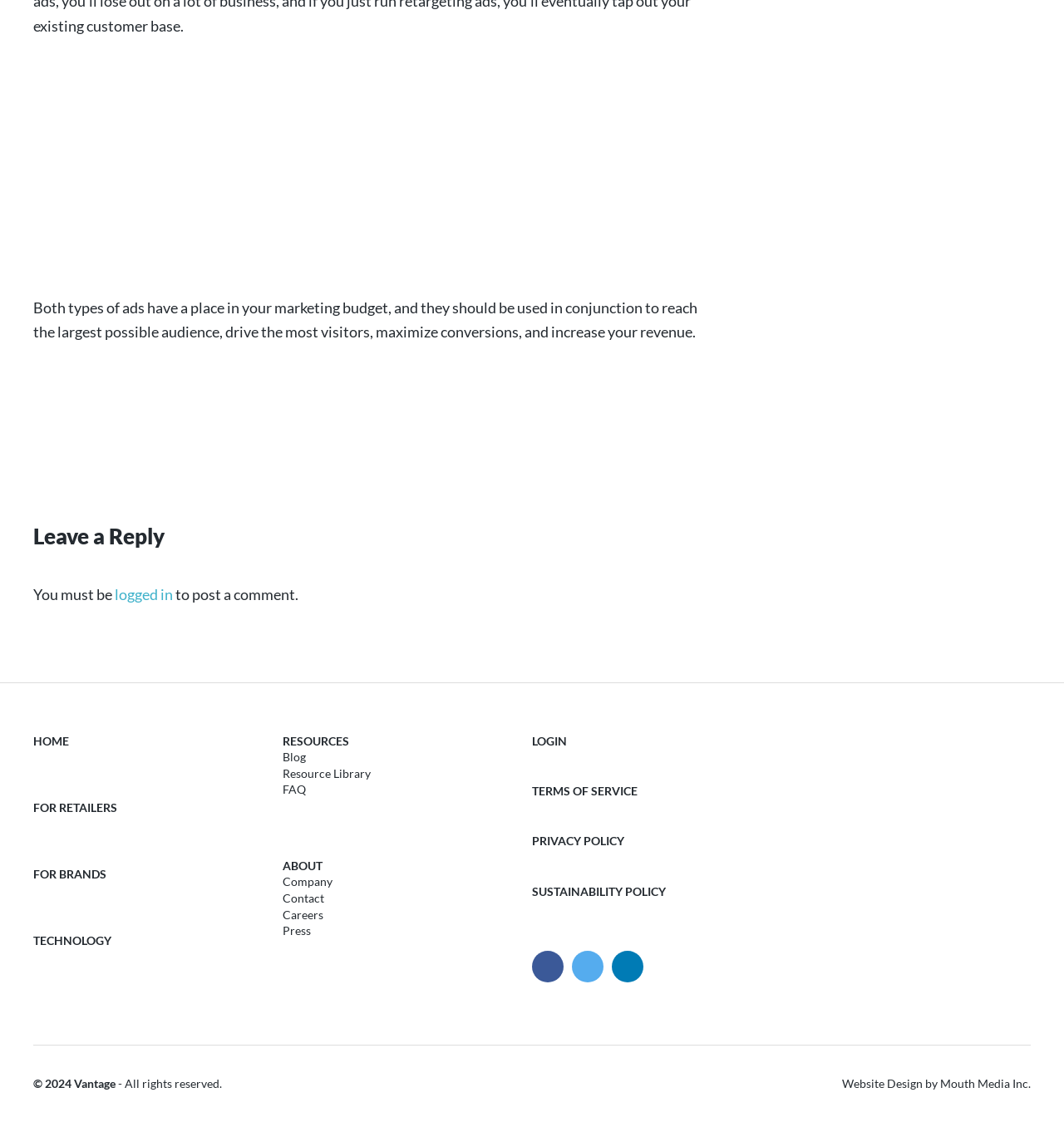What is the purpose of the two types of ads?
Using the details from the image, give an elaborate explanation to answer the question.

Based on the StaticText element with ID 121, it is clear that the two types of ads are meant to be used in conjunction to achieve certain marketing goals. The text explicitly states that the ads should be used together to reach the largest possible audience, drive the most visitors, maximize conversions, and increase revenue.